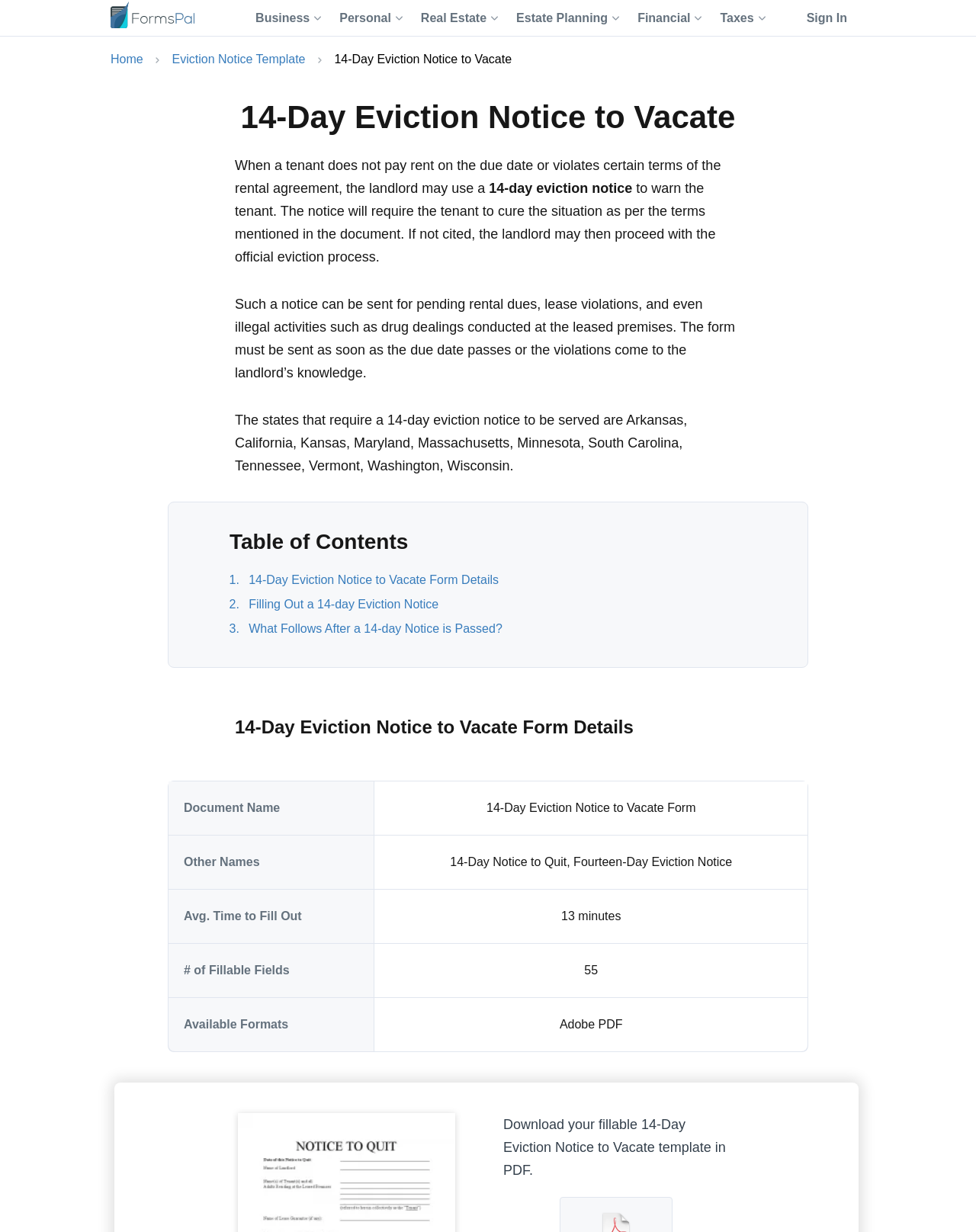Please specify the bounding box coordinates of the clickable region to carry out the following instruction: "Download your fillable 14-Day Eviction Notice to Vacate template in PDF". The coordinates should be four float numbers between 0 and 1, in the format [left, top, right, bottom].

[0.516, 0.907, 0.744, 0.956]